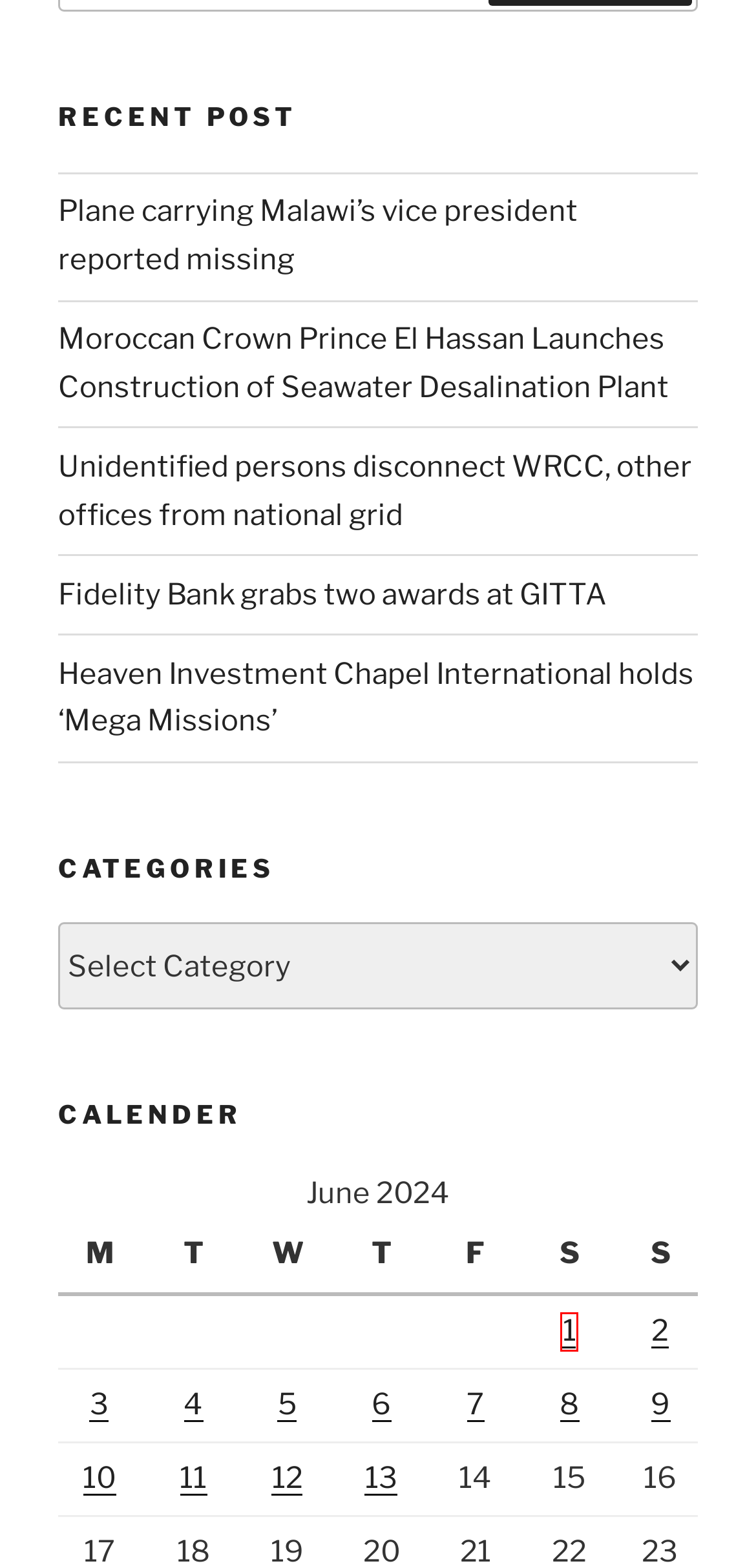Review the webpage screenshot provided, noting the red bounding box around a UI element. Choose the description that best matches the new webpage after clicking the element within the bounding box. The following are the options:
A. June 8, 2024 - L' Observateur Burundi
B. June 3, 2024 - L' Observateur Burundi
C. June 6, 2024 - L' Observateur Burundi
D. June 1, 2024 - L' Observateur Burundi
E. June 4, 2024 - L' Observateur Burundi
F. June 10, 2024 - L' Observateur Burundi
G. Plane carrying Malawi's vice president reported missing - L' Observateur Burundi
H. June 5, 2024 - L' Observateur Burundi

D